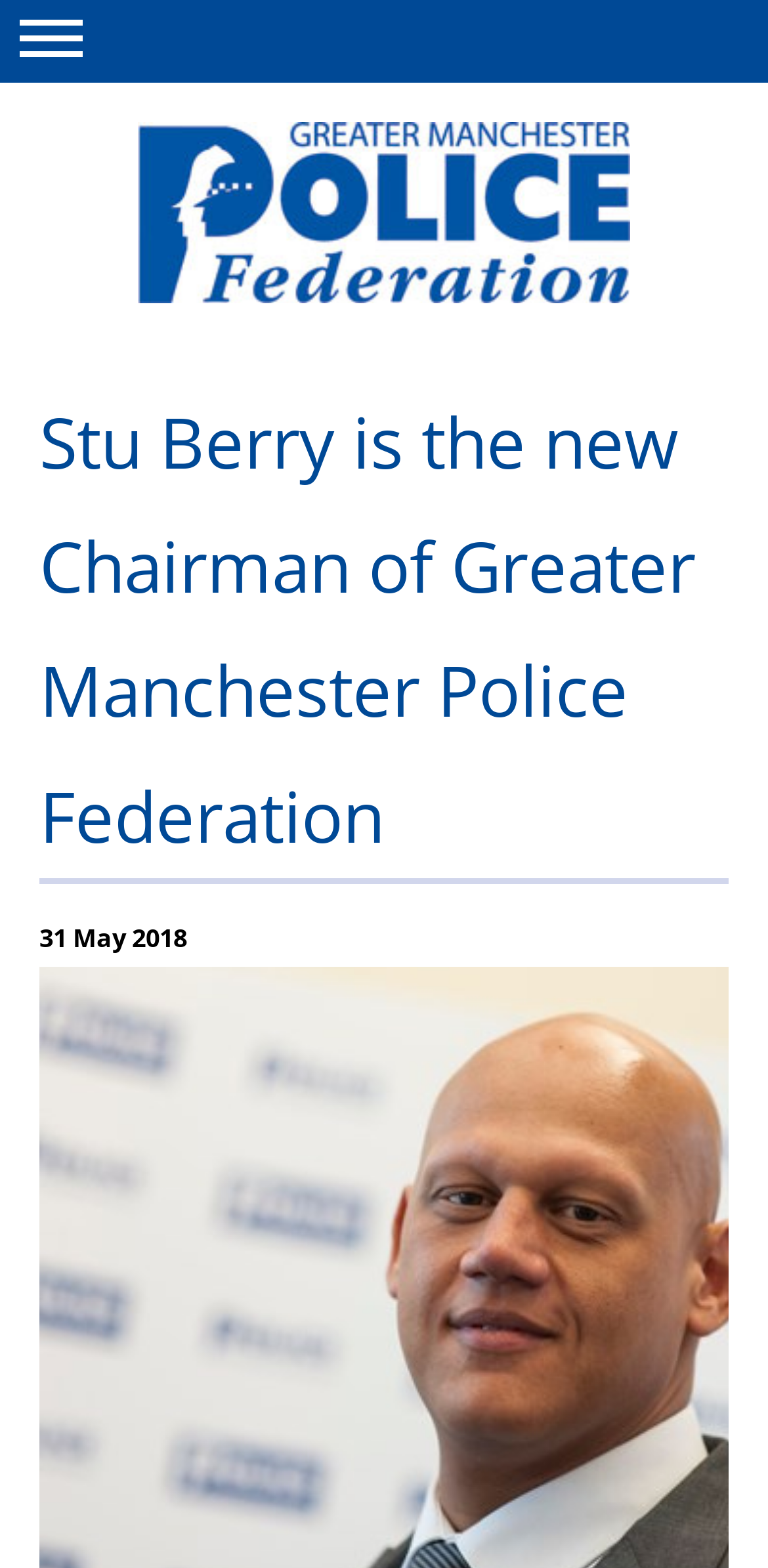Identify the bounding box coordinates of the part that should be clicked to carry out this instruction: "Click on News".

[0.0, 0.301, 0.672, 0.352]